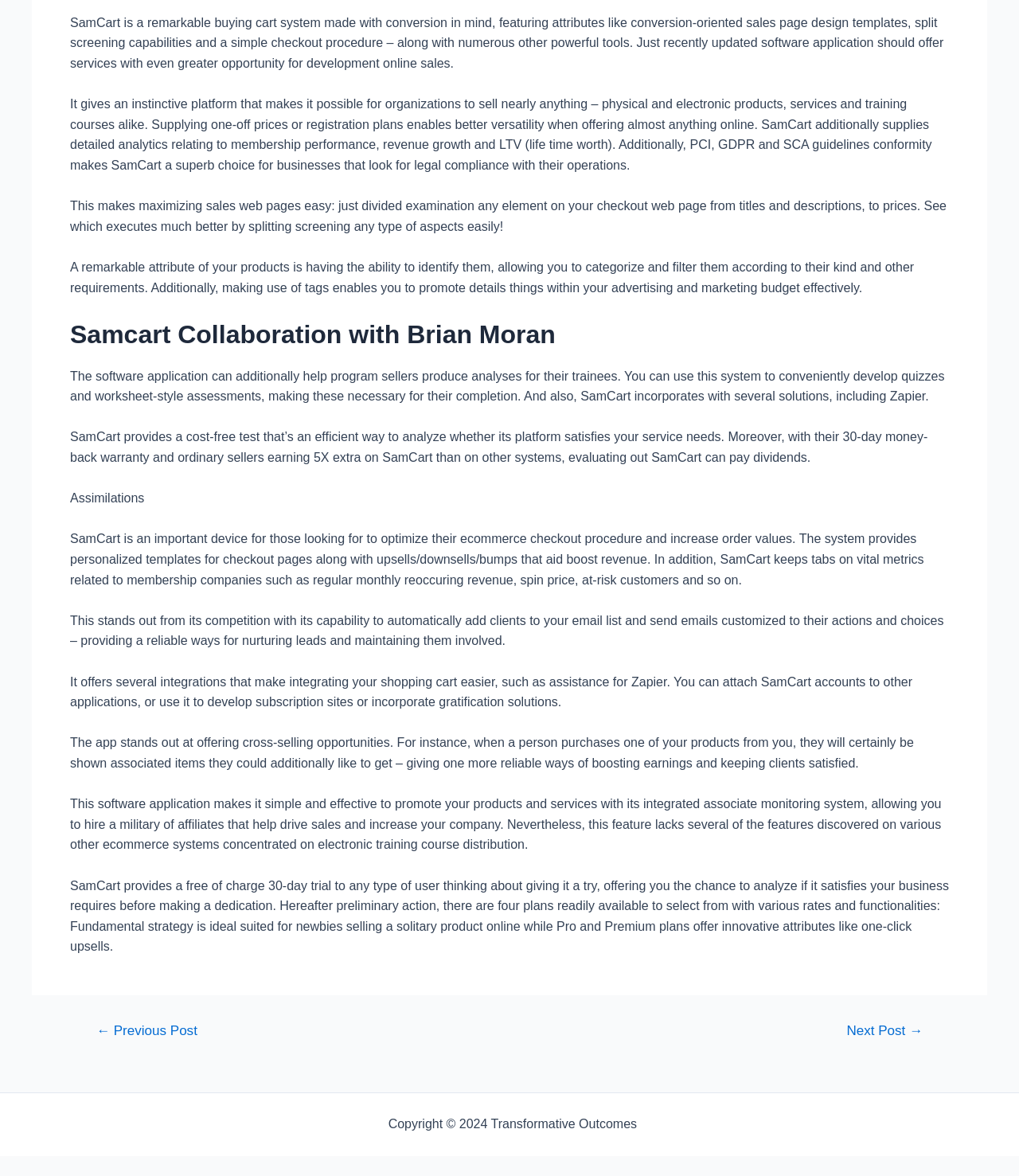What is the purpose of the free trial in SamCart?
Please answer using one word or phrase, based on the screenshot.

To test the platform